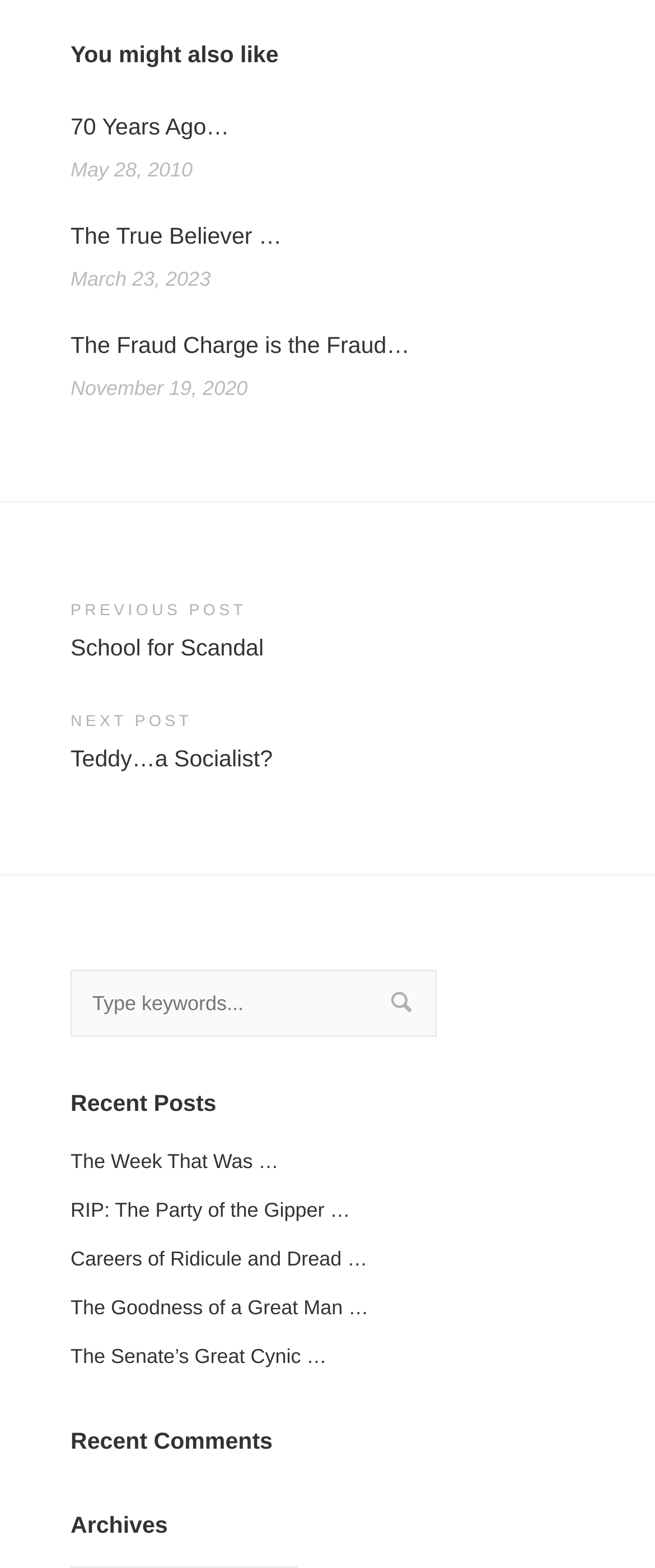Using the webpage screenshot, find the UI element described by 70 Years Ago…. Provide the bounding box coordinates in the format (top-left x, top-left y, bottom-right x, bottom-right y), ensuring all values are floating point numbers between 0 and 1.

[0.108, 0.069, 0.892, 0.093]